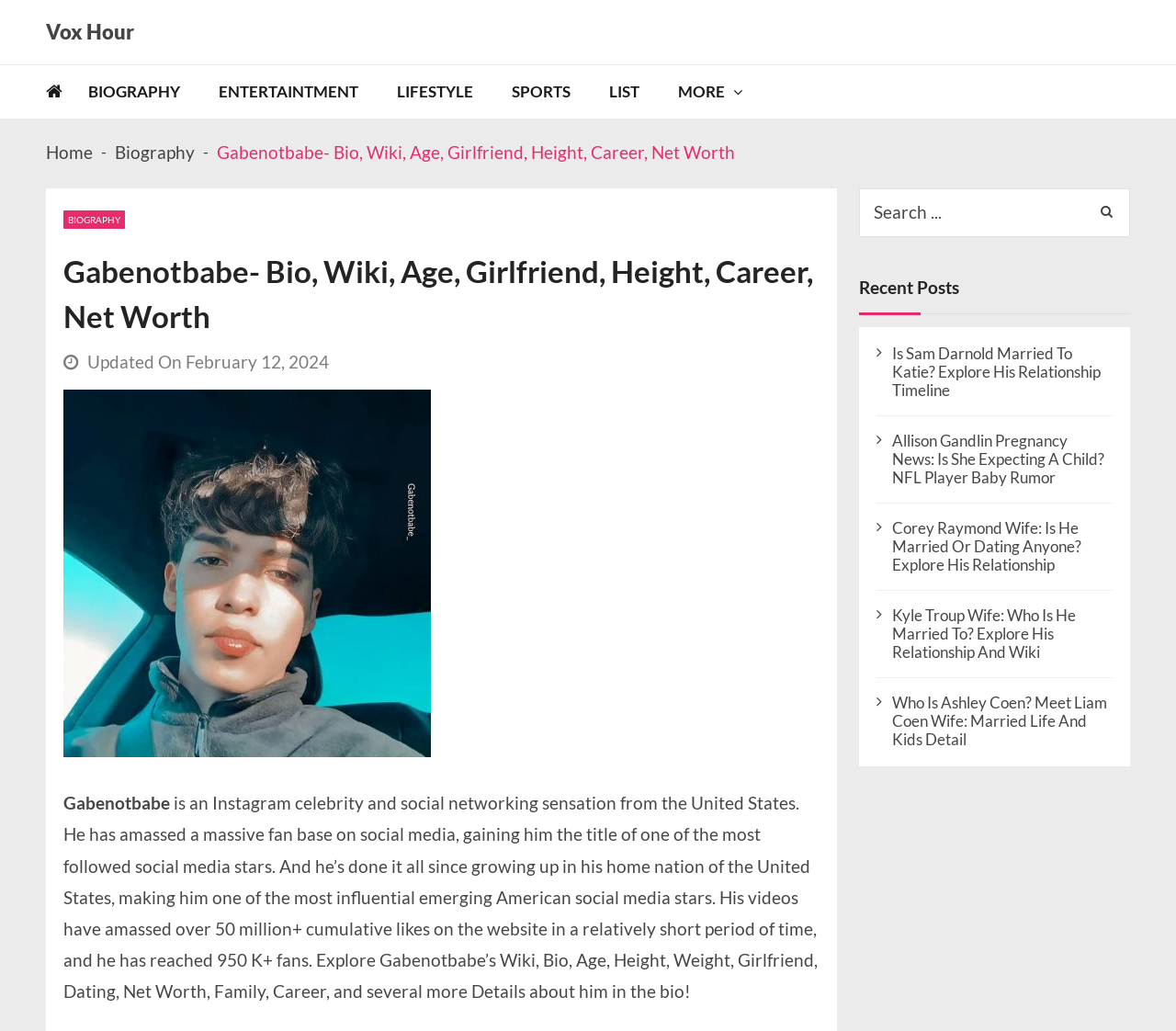Please mark the clickable region by giving the bounding box coordinates needed to complete this instruction: "Click on Vox Hour".

[0.039, 0.021, 0.114, 0.041]